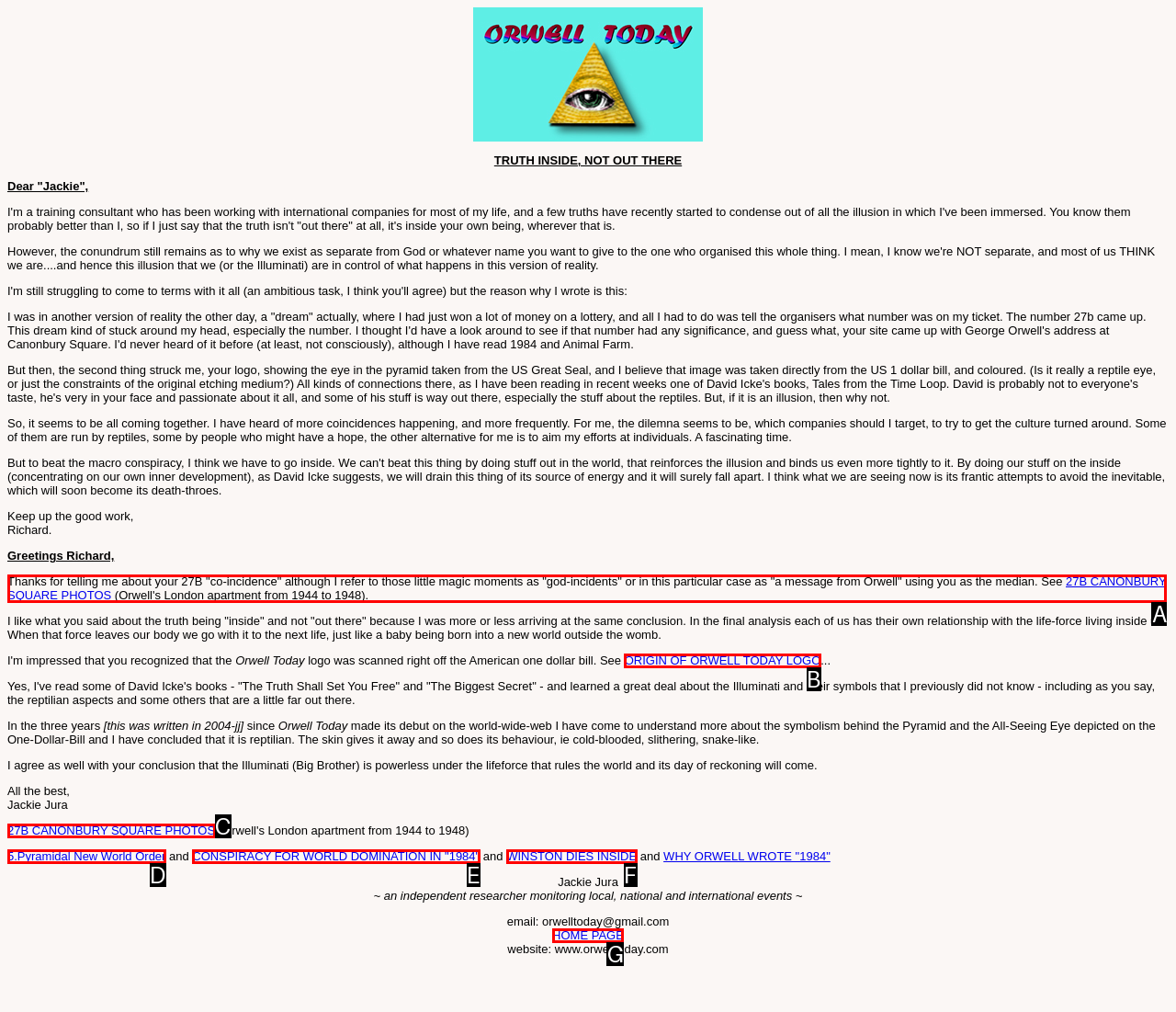Given the element description: Terms of Use, choose the HTML element that aligns with it. Indicate your choice with the corresponding letter.

None